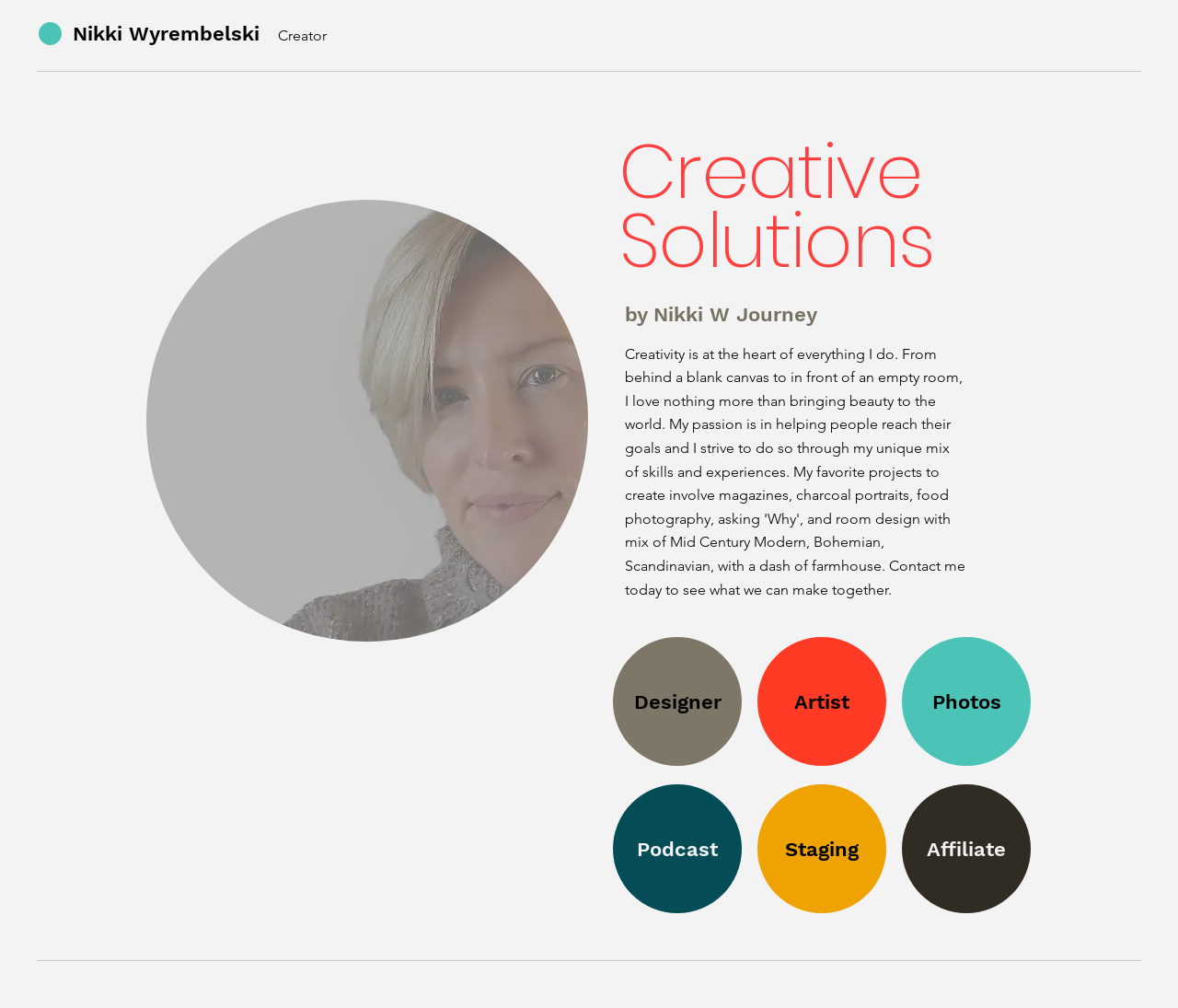Provide a comprehensive caption for the webpage.

The webpage is titled "Home | Nikki W Journey" and appears to be a personal website or portfolio. At the top left, there is a link to the "Homepage" accompanied by a small image. Next to it, there is a link to "Nikki Wyrembelski" and a static text "Creator" positioned slightly to the right.

On the top right, there is a navigation menu labeled "Site" that spans across the width of the page. Below the navigation menu, the main content area begins. In the top-left section of the main content area, there is a large image of the person, likely Nikki W herself, taking up about a quarter of the page.

To the right of the image, there is a heading that reads "Creative Solutions" and a static text "by Nikki W Journey" positioned below it. Below the heading, there are five links arranged in two rows. The first row has three links: "Designer", "Artist", and "Photos". The second row has two links: "Podcast" and "Staging", with an "Affiliate" link positioned to the right of "Staging".